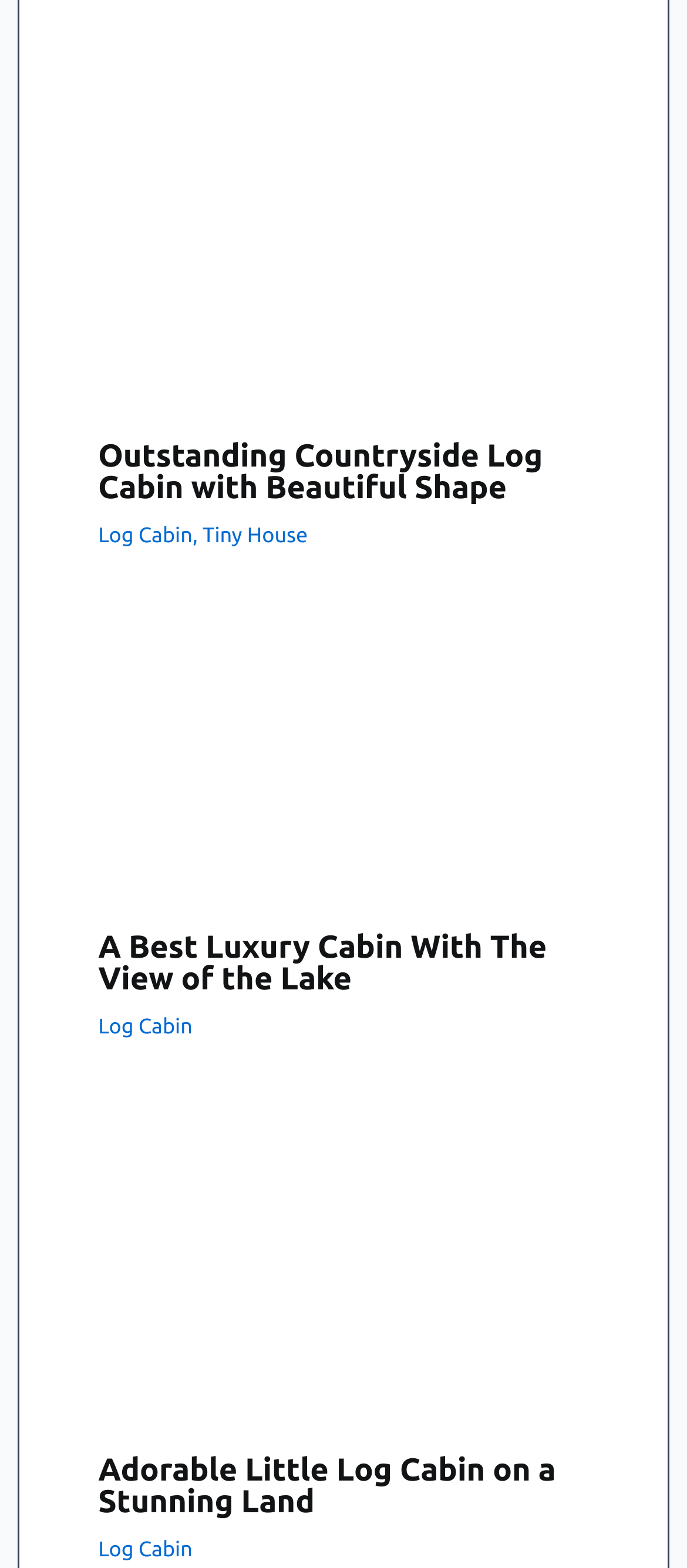Identify the bounding box for the UI element that is described as follows: "Log Cabin".

[0.143, 0.334, 0.28, 0.349]